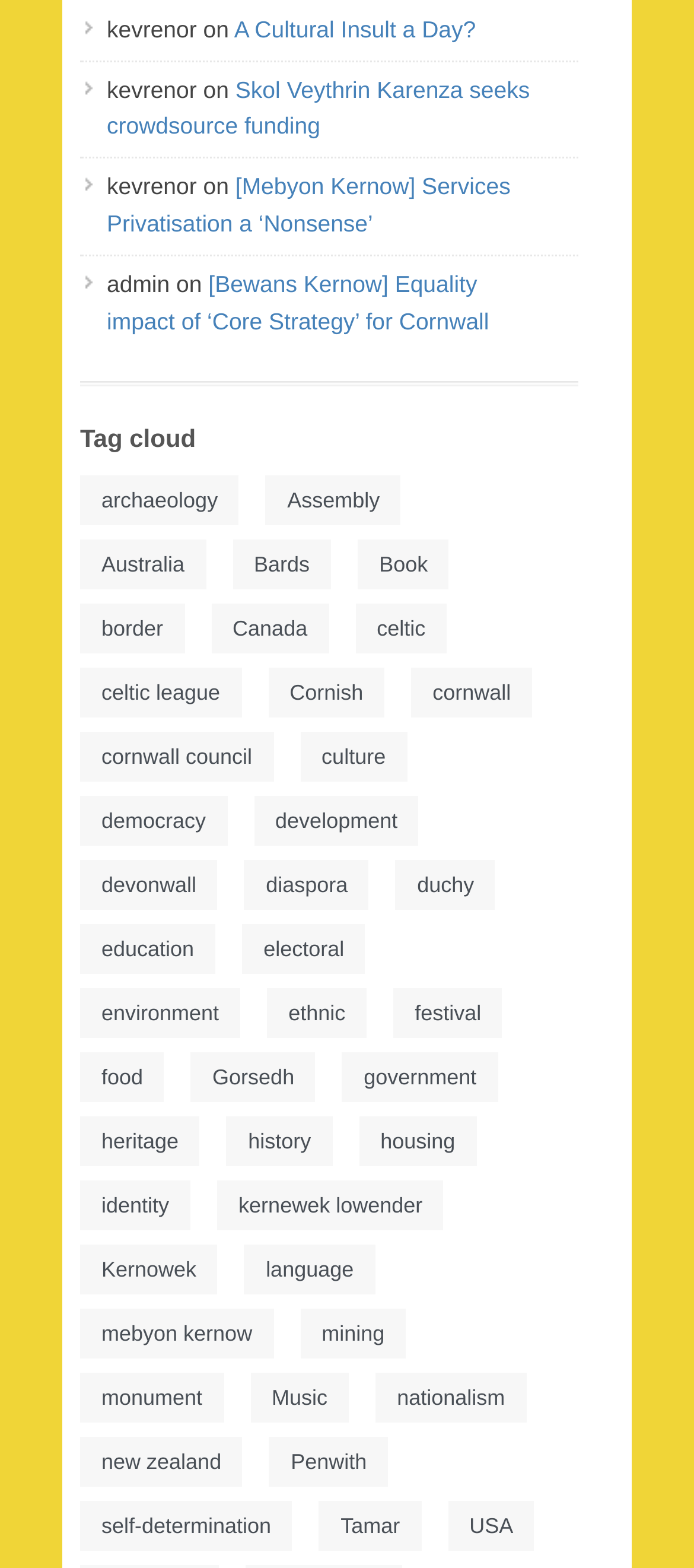Locate the bounding box coordinates of the element to click to perform the following action: 'Explore our services'. The coordinates should be given as four float values between 0 and 1, in the form of [left, top, right, bottom].

None